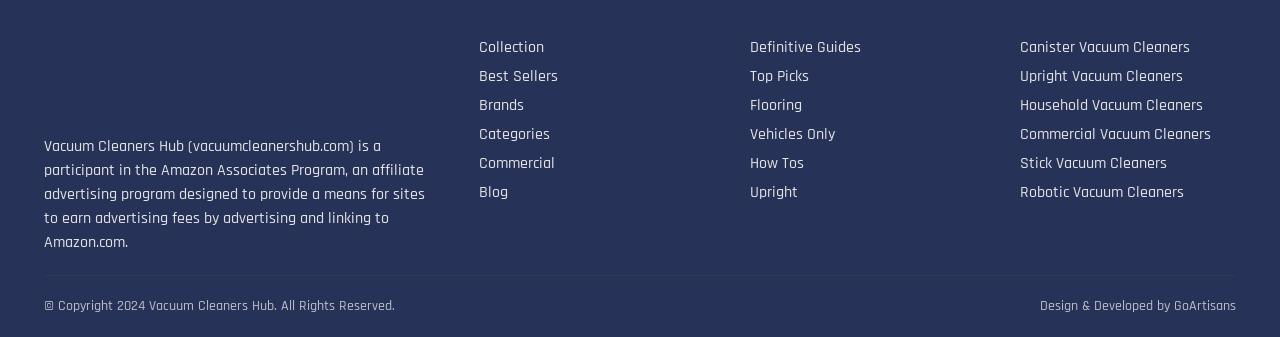What type of vacuum cleaners are mentioned on the webpage?
Look at the image and respond with a one-word or short-phrase answer.

Upright, Canister, Household, Commercial, Stick, Robotic